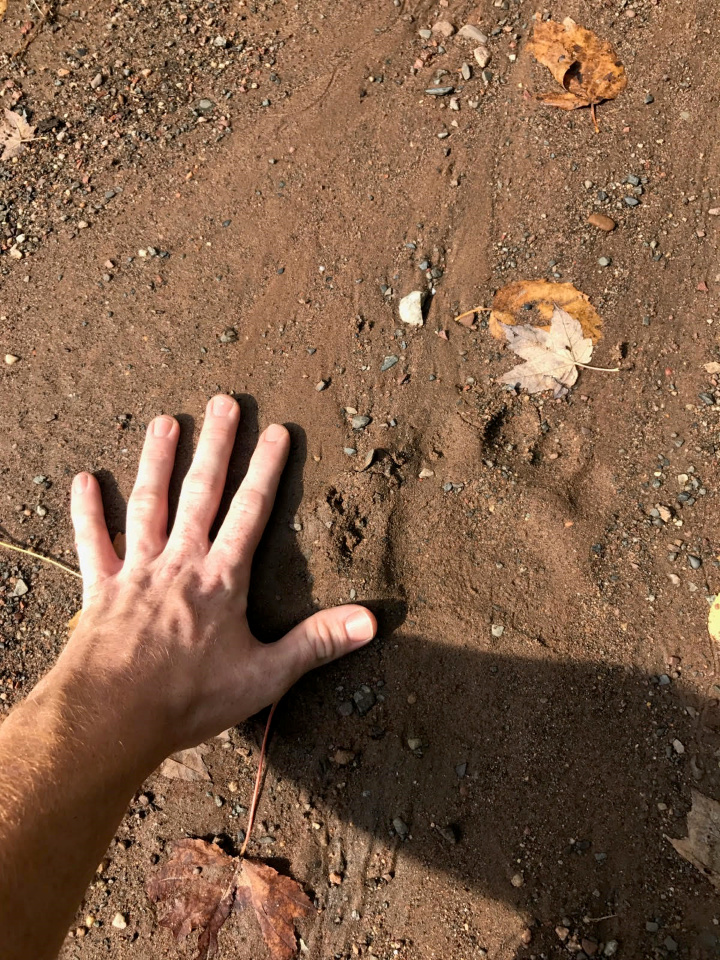Respond with a single word or phrase to the following question: What is the possible identity of the creature that made the footprint?

A bear